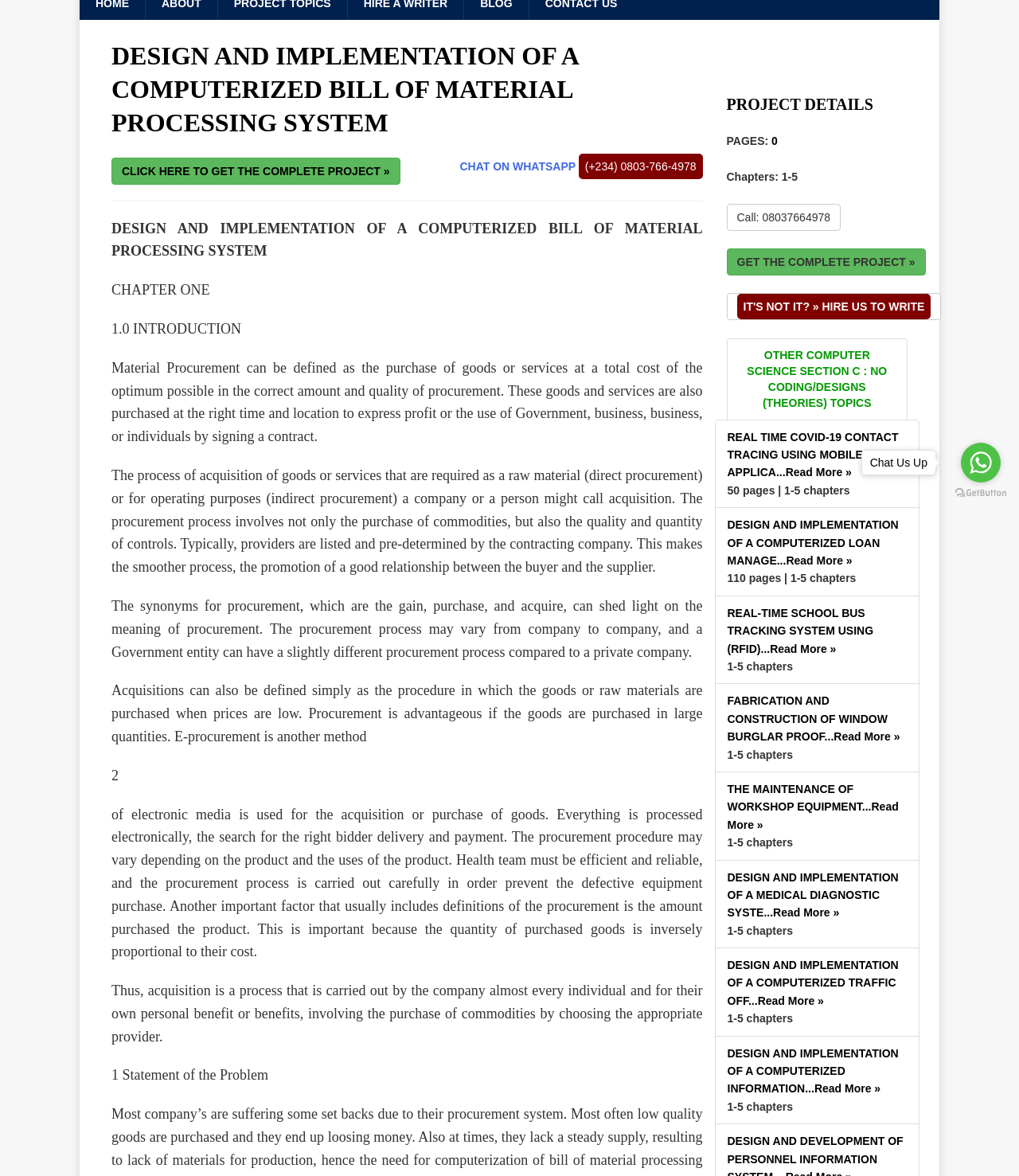Determine the bounding box coordinates of the UI element described by: "aria-label="Go to GetButton.io website"".

[0.938, 0.415, 0.988, 0.424]